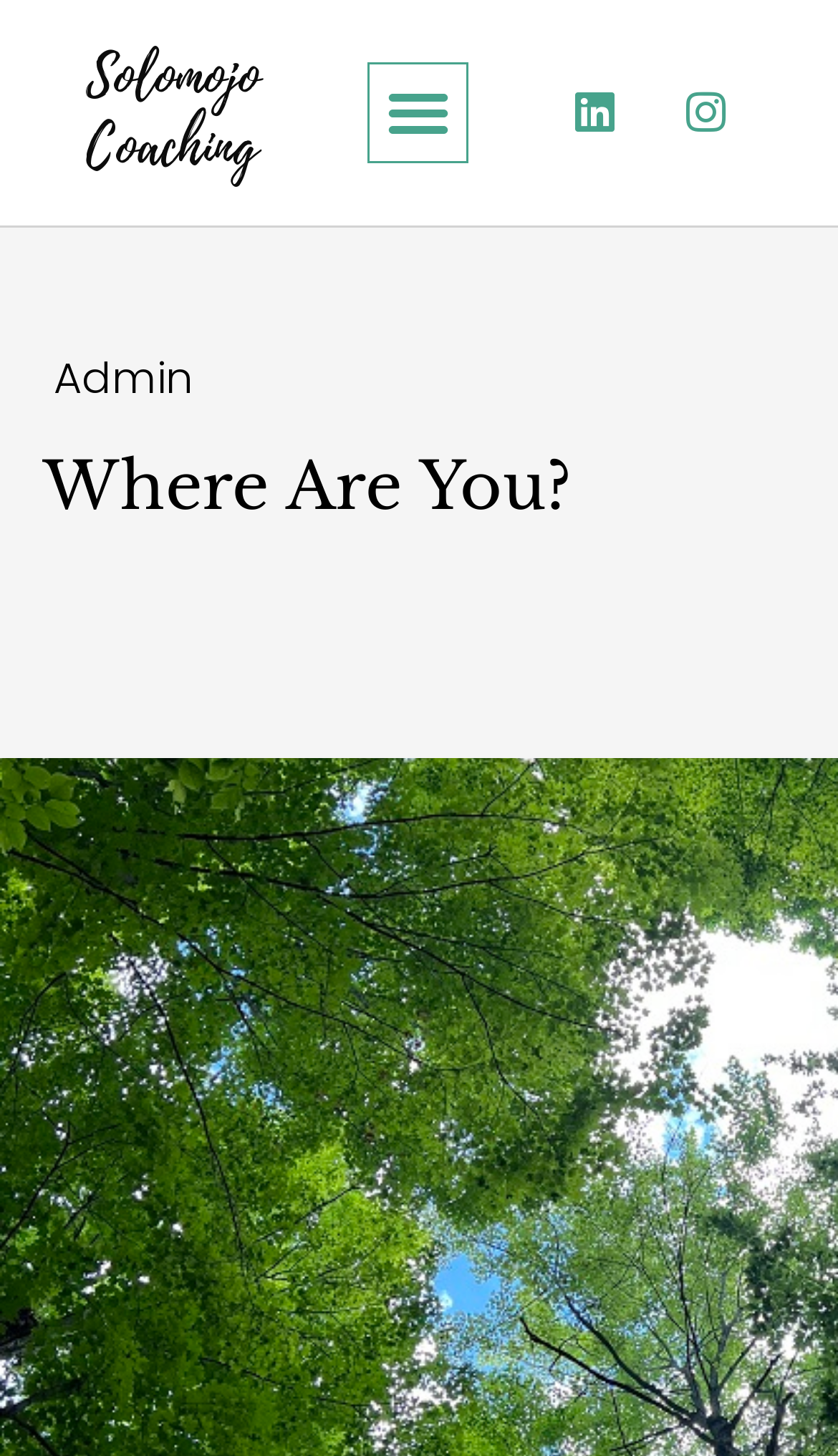Find and provide the bounding box coordinates for the UI element described with: "Linkedin".

[0.661, 0.05, 0.758, 0.105]